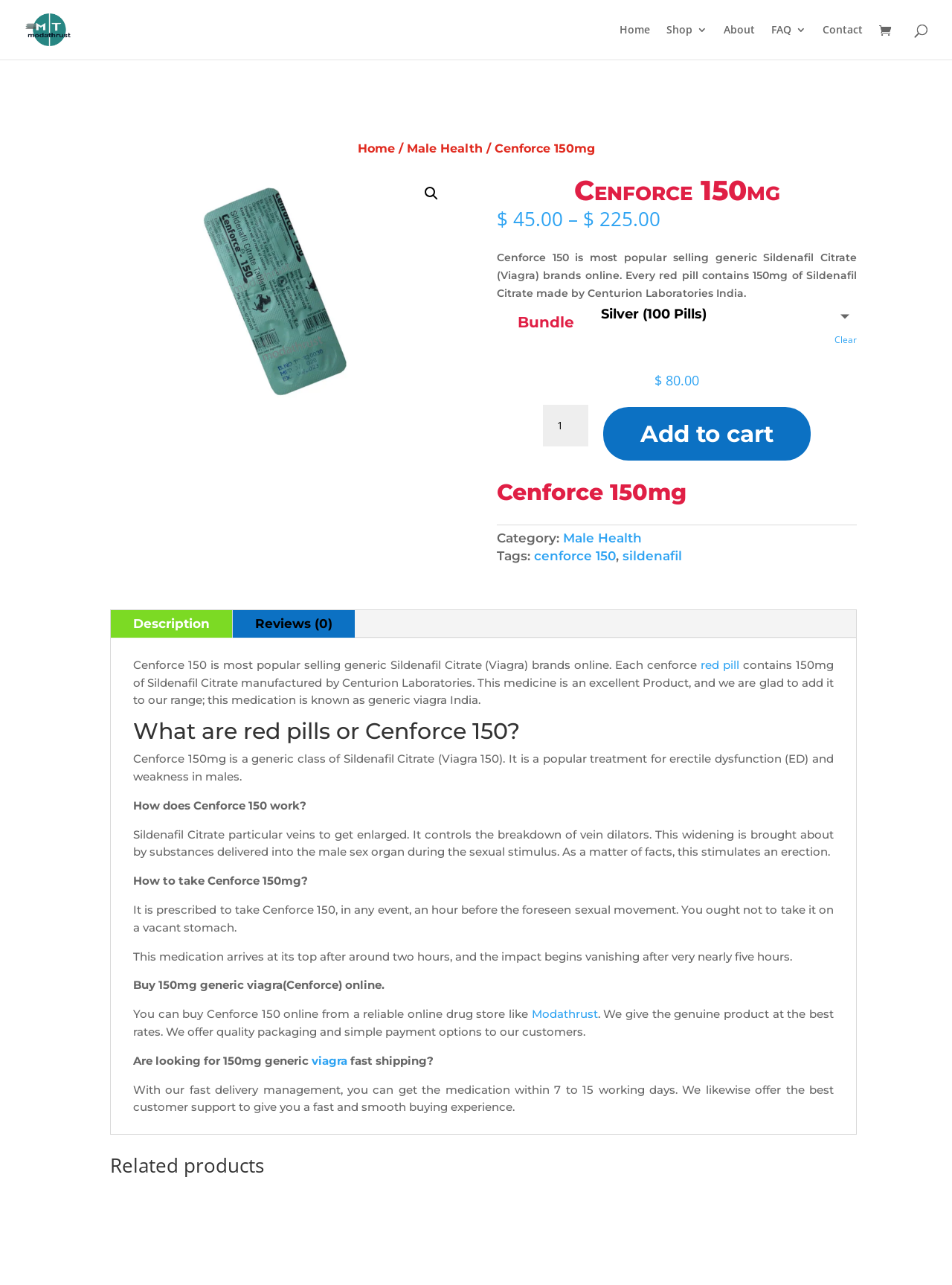What is the name of the product?
Provide an in-depth answer to the question, covering all aspects.

The name of the product can be found in the heading element 'Cenforce 150mg' which is located at the top of the webpage, and also in the breadcrumb navigation 'Male Health / Cenforce 150mg'.